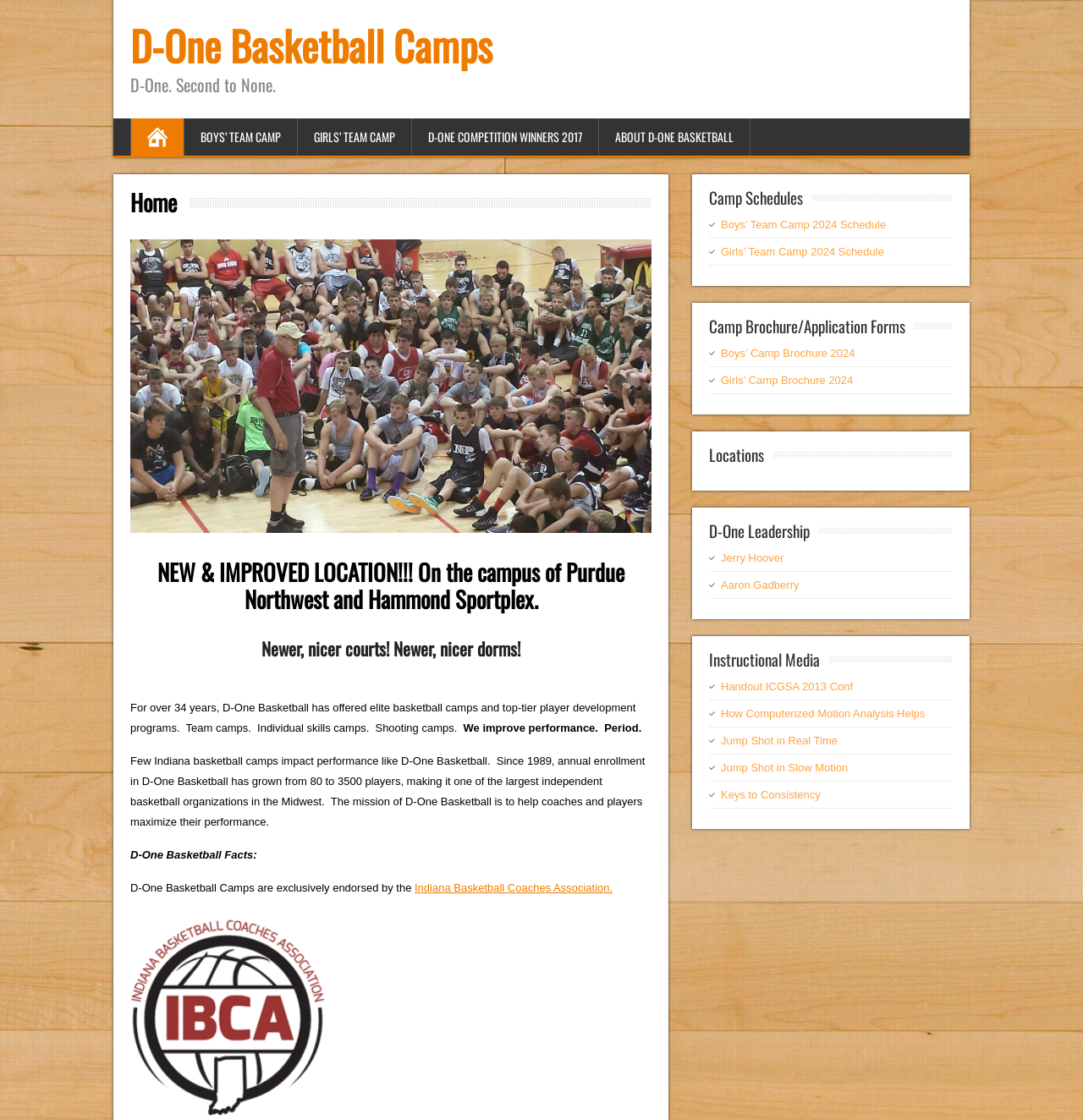What types of resources are available on the website?
Examine the screenshot and reply with a single word or phrase.

Camp schedules, brochures, and instructional media